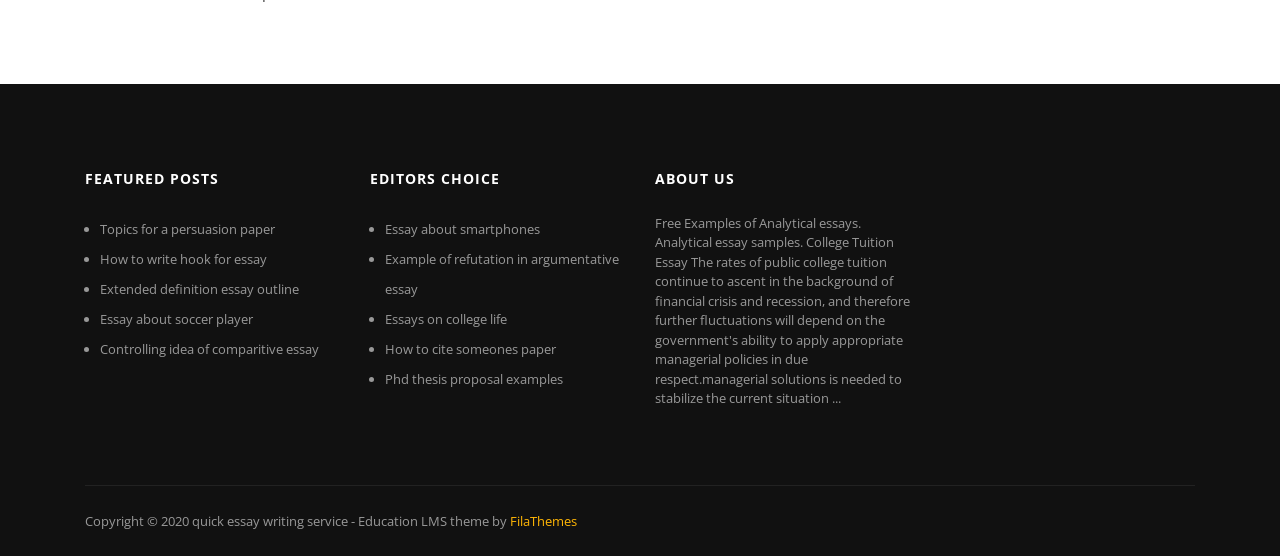How many sections are listed on the webpage?
Provide a one-word or short-phrase answer based on the image.

3